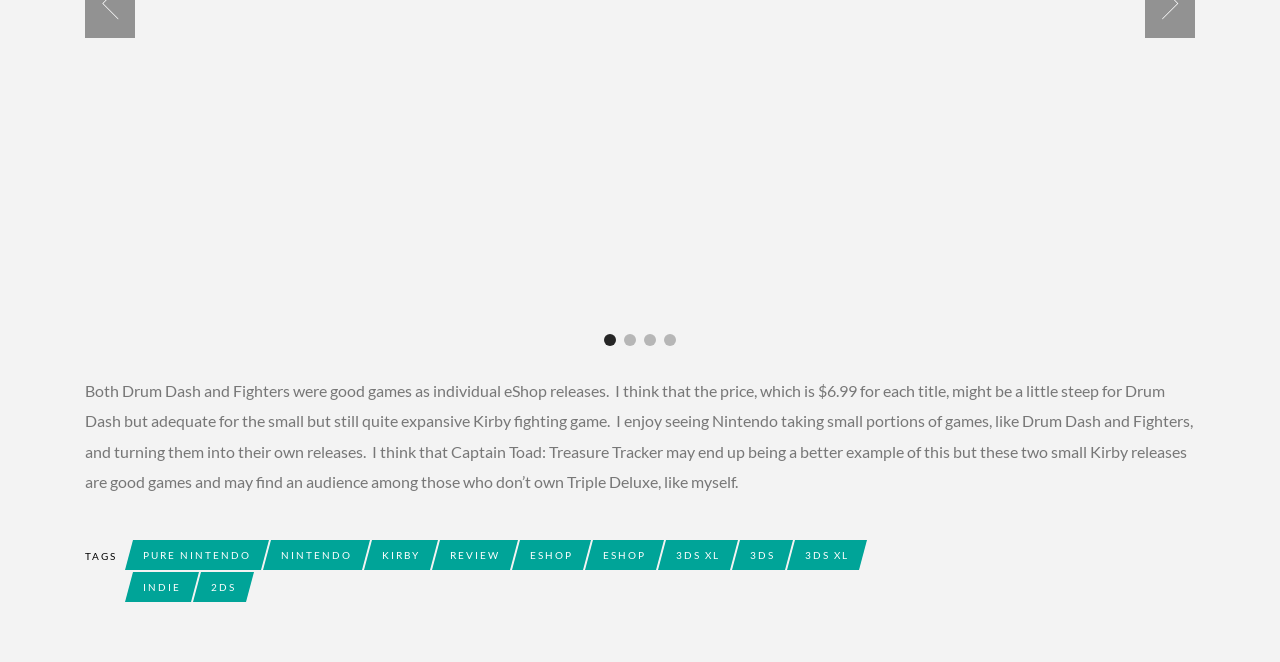Pinpoint the bounding box coordinates for the area that should be clicked to perform the following instruction: "Read the review of Kirby game".

[0.066, 0.575, 0.932, 0.742]